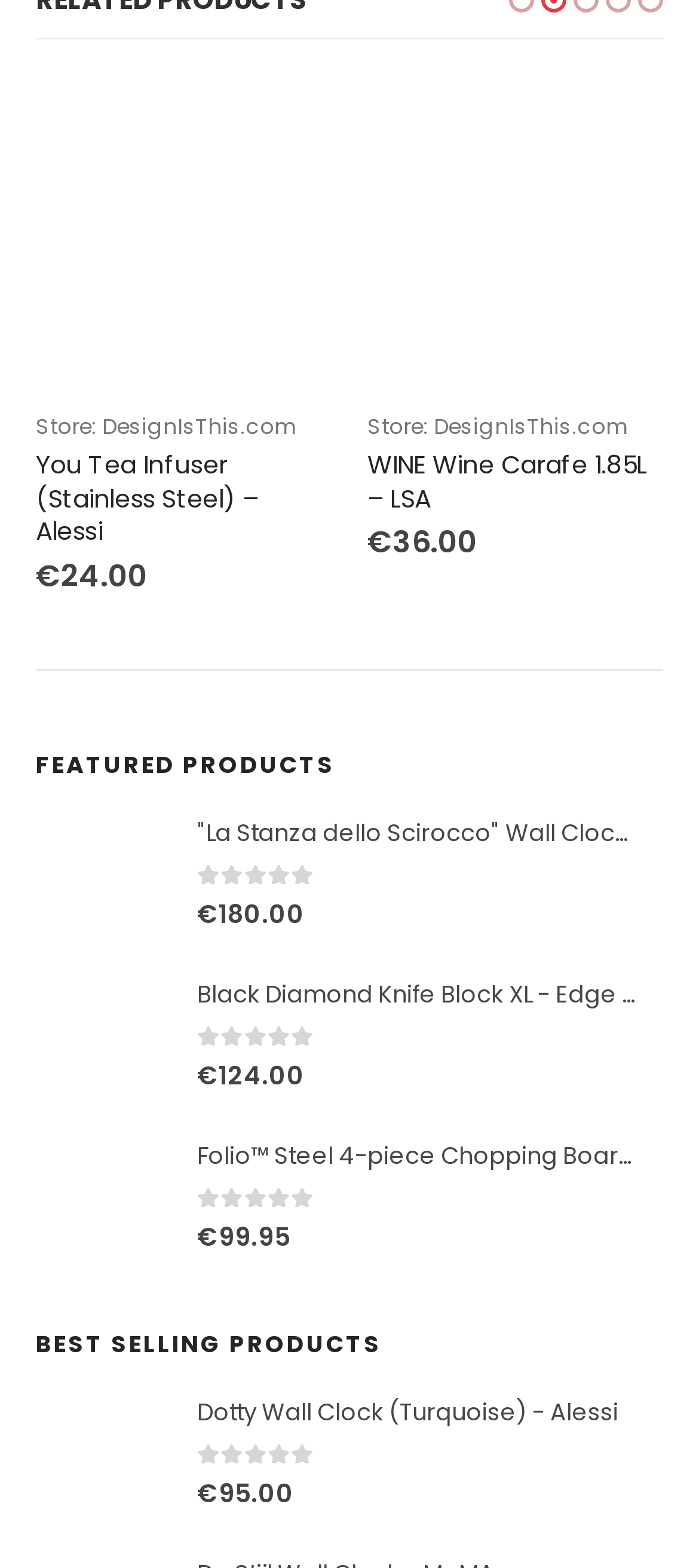Pinpoint the bounding box coordinates of the clickable area necessary to execute the following instruction: "Check Black Diamond Knife Block XL product". The coordinates should be given as four float numbers between 0 and 1, namely [left, top, right, bottom].

[0.051, 0.619, 0.244, 0.705]